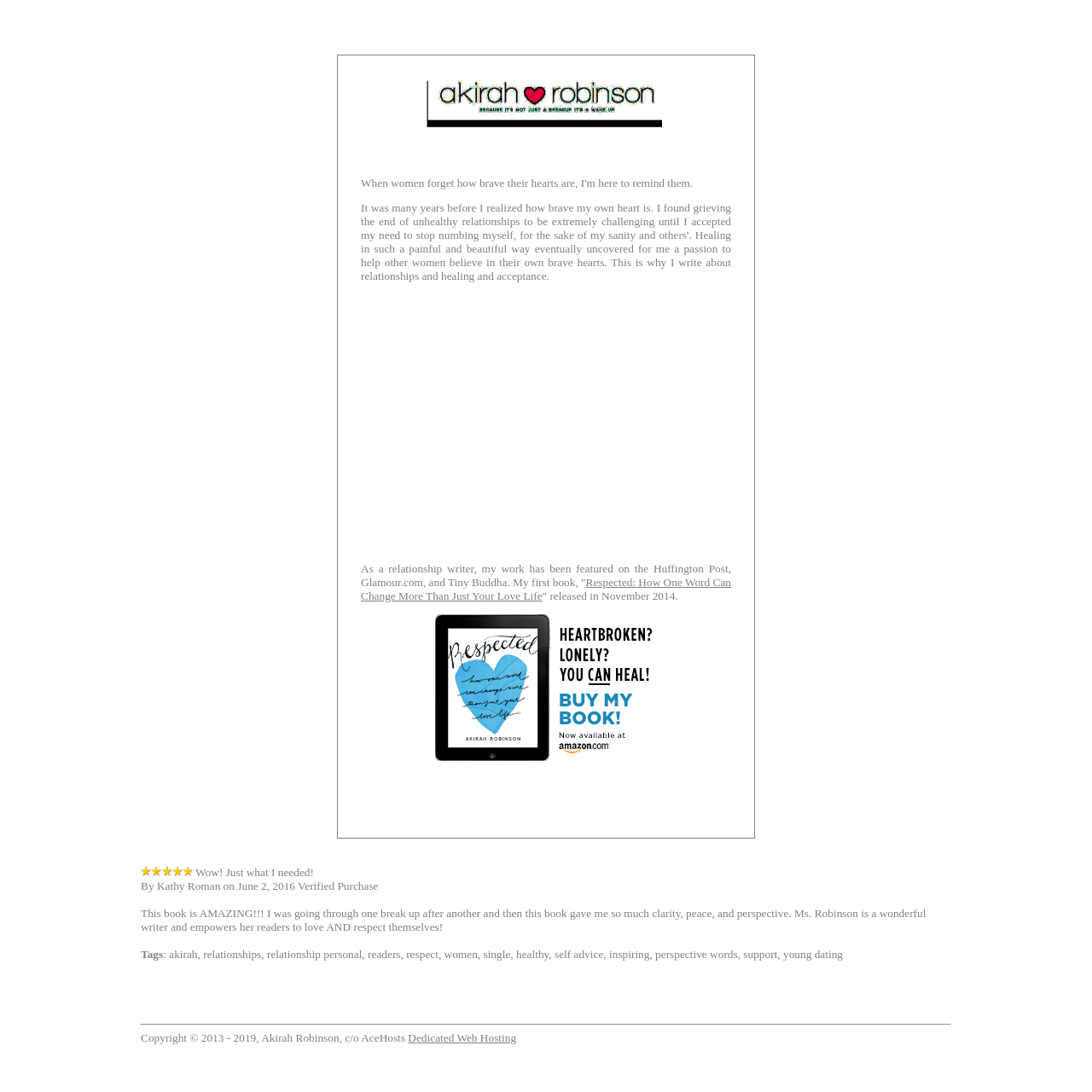Determine the bounding box coordinates for the UI element with the following description: "Dedicated Web Hosting". The coordinates should be four float numbers between 0 and 1, represented as [left, top, right, bottom].

[0.374, 0.945, 0.473, 0.956]